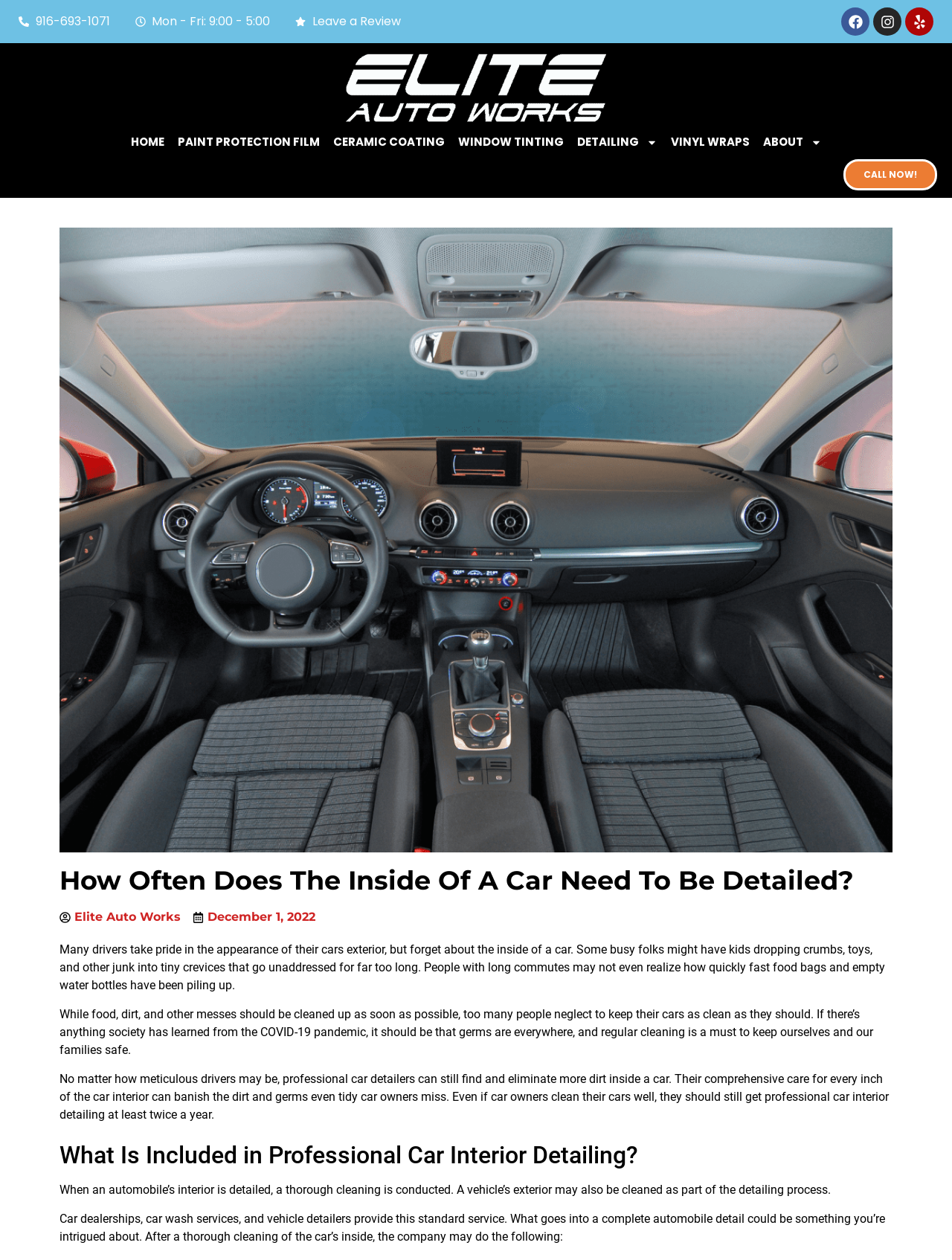Identify the webpage's primary heading and generate its text.

How Often Does The Inside Of A Car Need To Be Detailed?